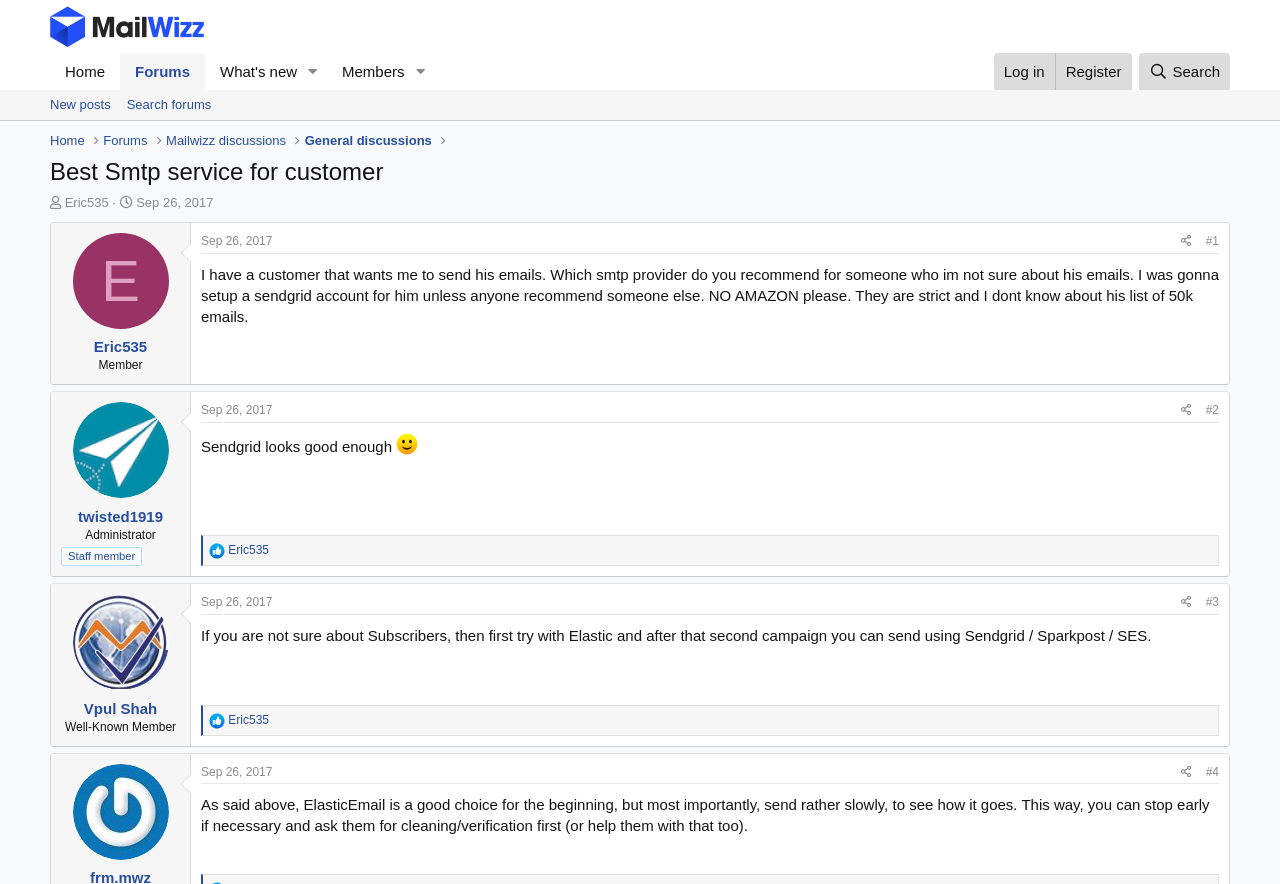Construct a comprehensive description capturing every detail on the webpage.

This webpage appears to be a forum discussion thread on the topic "Best Smtp service for customer" on the MailWizz platform. At the top of the page, there is a navigation menu with links to "Home", "Forums", "What's new", and "Members". On the right side of the navigation menu, there are links to "Log in" and "Register".

Below the navigation menu, there is a heading that displays the title of the discussion thread. The thread starter's information, including their username and start date, is displayed below the heading.

The main content of the page is divided into several sections, each representing a post in the discussion thread. Each post includes the username and profile picture of the poster, as well as the post date and time. The posts themselves contain text and, in some cases, images.

There are three posts in total, each with a different author. The first post is from the thread starter, Eric535, and asks for recommendations on SMTP providers for a customer with a list of 50,000 emails. The second post is from twisted1919, who recommends Sendgrid. The third post is from Vpul Shah, who suggests trying Elastic and then using Sendgrid, Sparkpost, or SES for subsequent campaigns.

At the bottom of each post, there are links to "Share" and a post number (e.g., "#1", "#2", etc.). There are also images of a "Like" button and a "Reactions" counter.